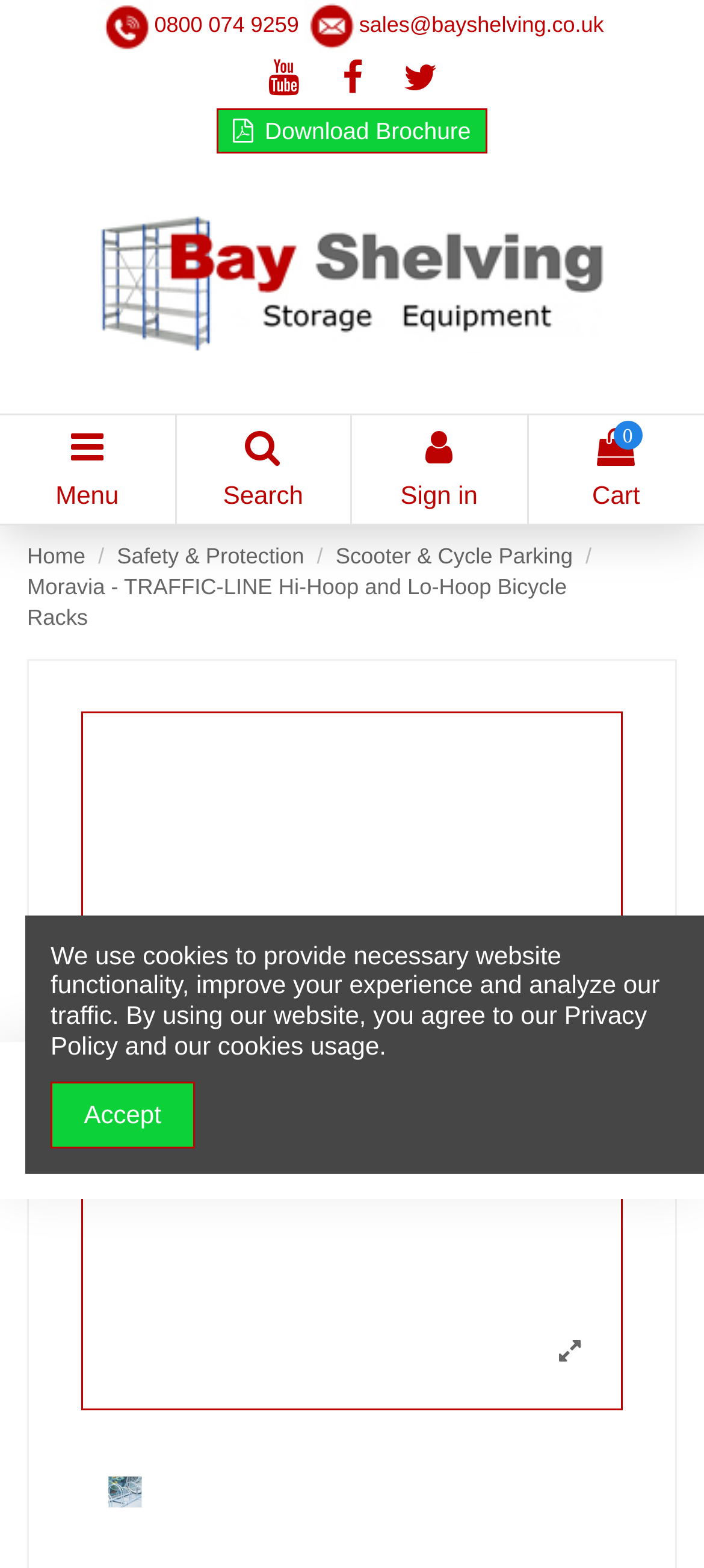Create a detailed description of the webpage's content and layout.

This webpage is about Moravia's TRAFFIC-LINE Hi-Hoop and Lo-Hoop Bicycle Racks. At the top left corner, there is a contact information section with a phone number, 0800 074 9259, and an email address, sales@bayshelving.co.uk. Below this section, there are several links, including "Bay Shelving", "Menu", "Search", "Sign in", and "Cart". 

On the top right corner, there are three social media links and a "Download Brochure" link. Below these links, there is a navigation menu with links to "Home", "Safety & Protection", and "Scooter & Cycle Parking". 

The main content of the webpage is about the bicycle racks, with a title "Moravia - TRAFFIC-LINE Hi-Hoop and Lo-Hoop Bicycle Racks" and two images of the product. There is a quantity selector and two buttons with arrows, likely for increasing or decreasing the quantity. 

Below the product information, there is a call-to-action button "Add to cart". At the bottom of the page, there is a notification about the website's cookie policy and a button to "Accept" it.